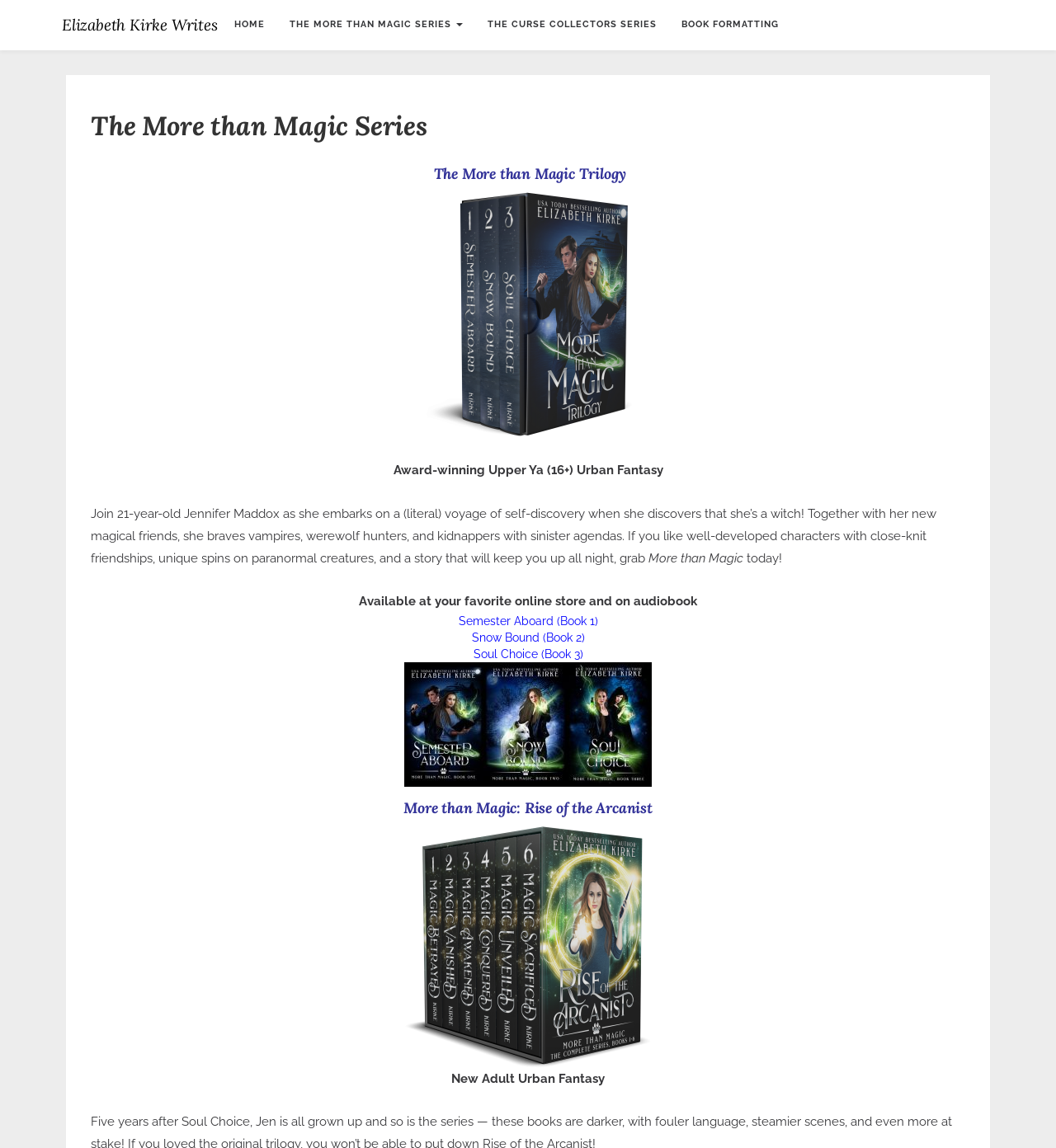Answer the question in one word or a short phrase:
What is the name of the series mentioned?

The More than Magic Series